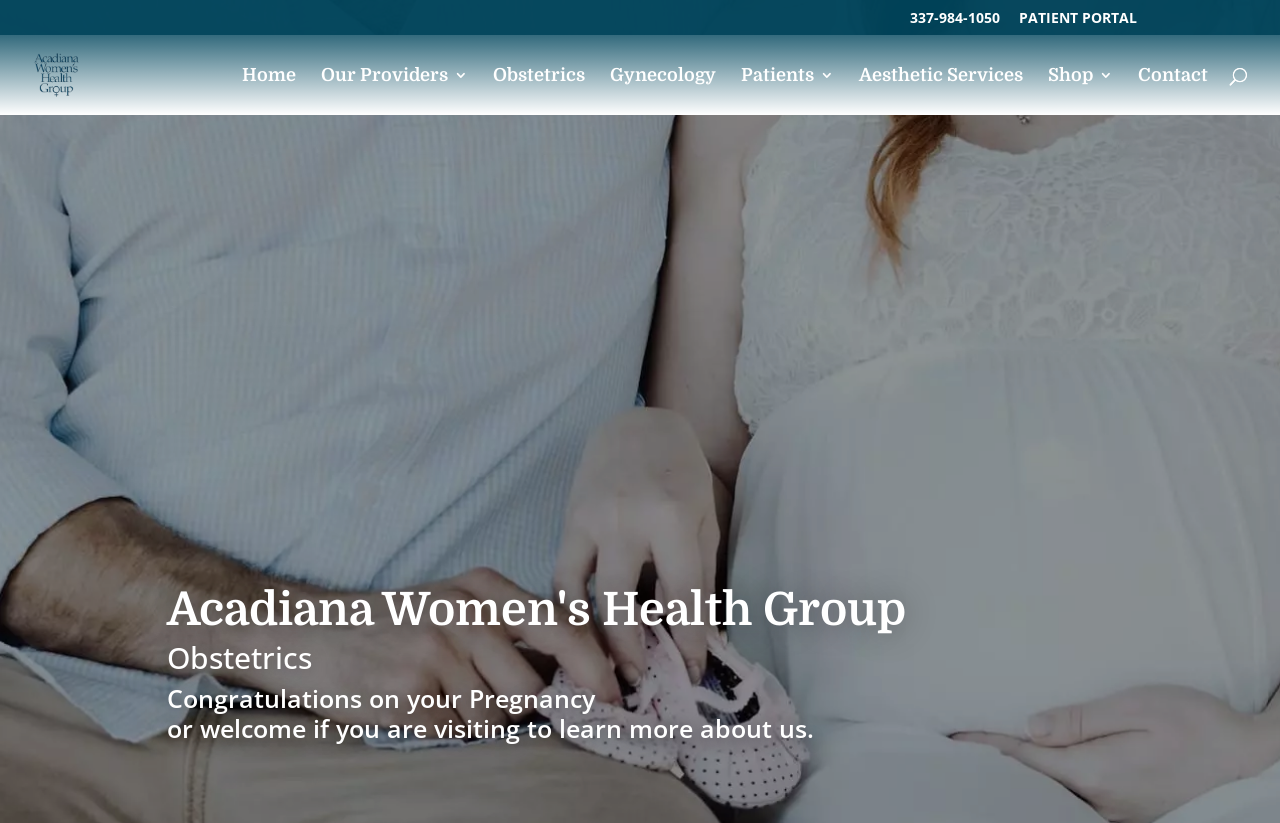What is the phone number to contact?
Based on the image, provide a one-word or brief-phrase response.

337-984-1050